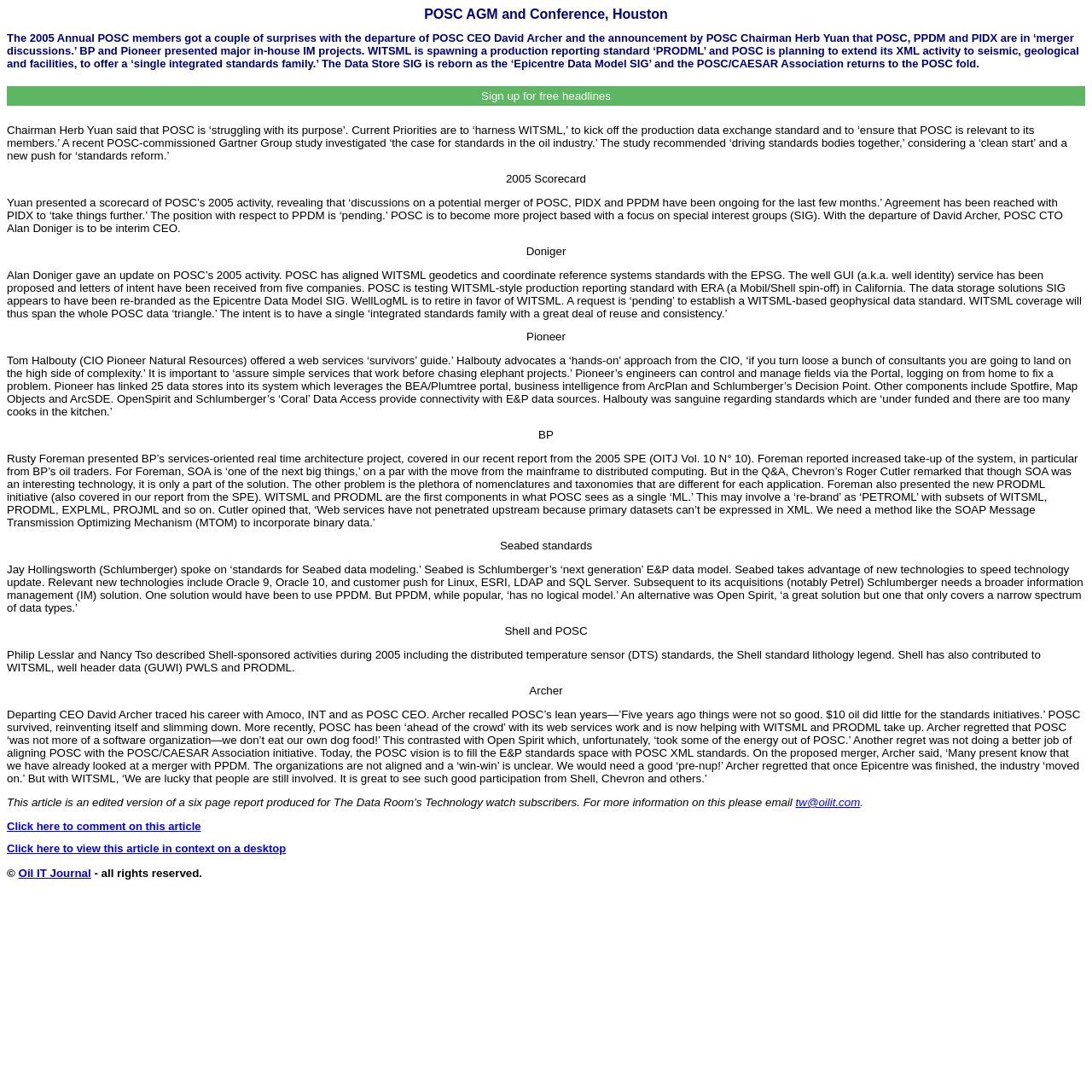Who presented a scorecard of POSC's 2005 activity?
Using the visual information, reply with a single word or short phrase.

Yuan